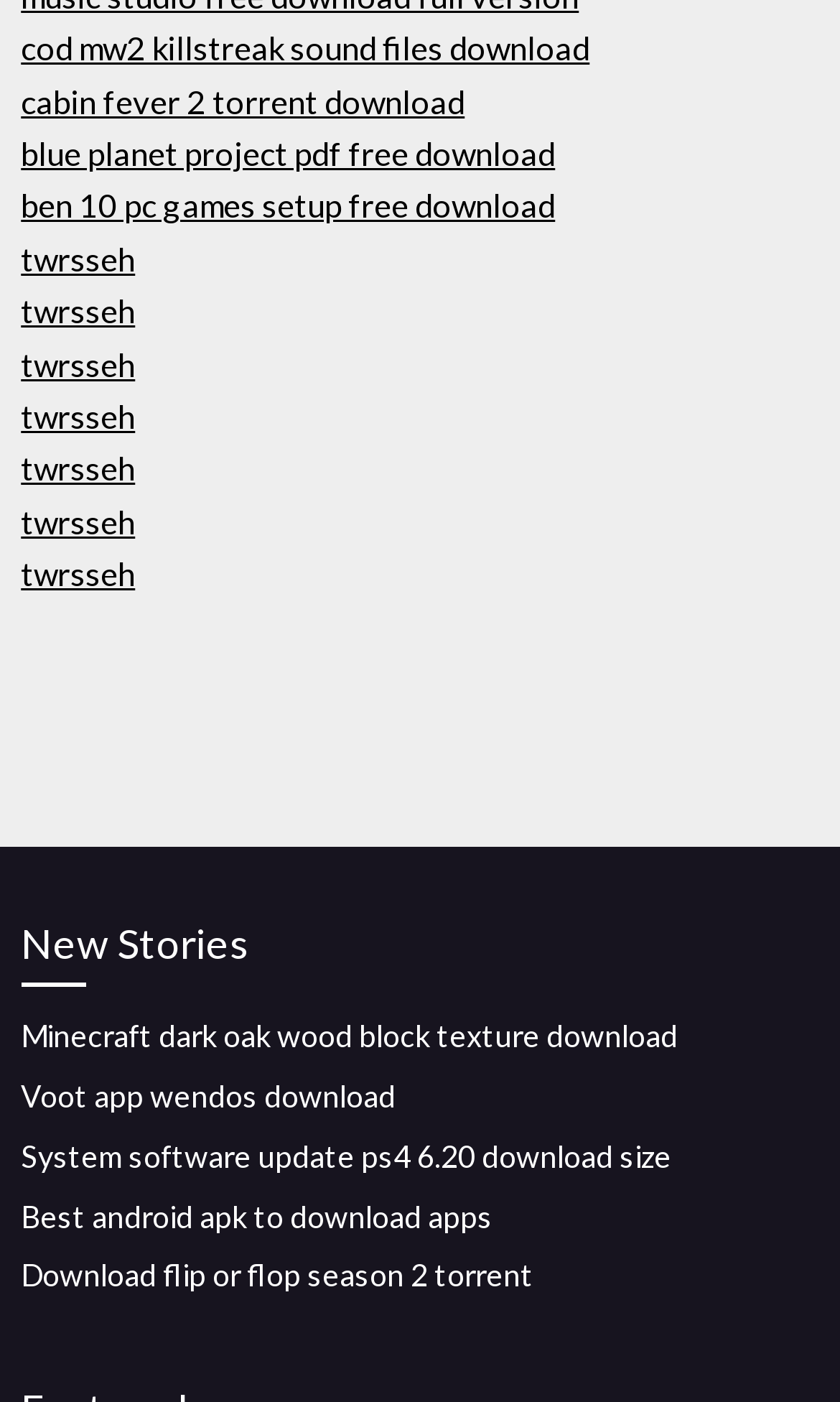What is the purpose of the 'New Stories' section?
Use the screenshot to answer the question with a single word or phrase.

To display new content